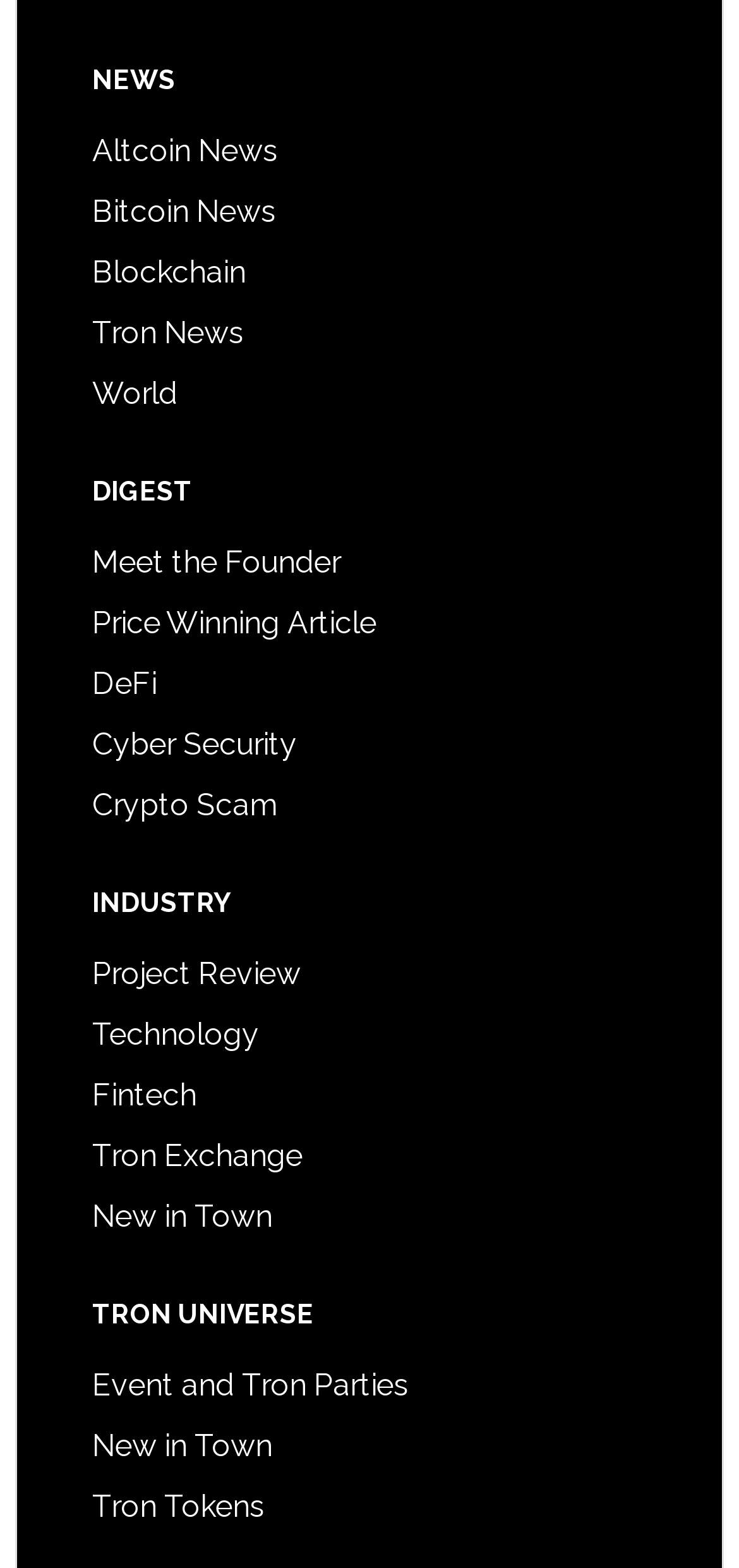Respond to the following question with a brief word or phrase:
What is the last link under the 'INDUSTRY' heading?

New in Town